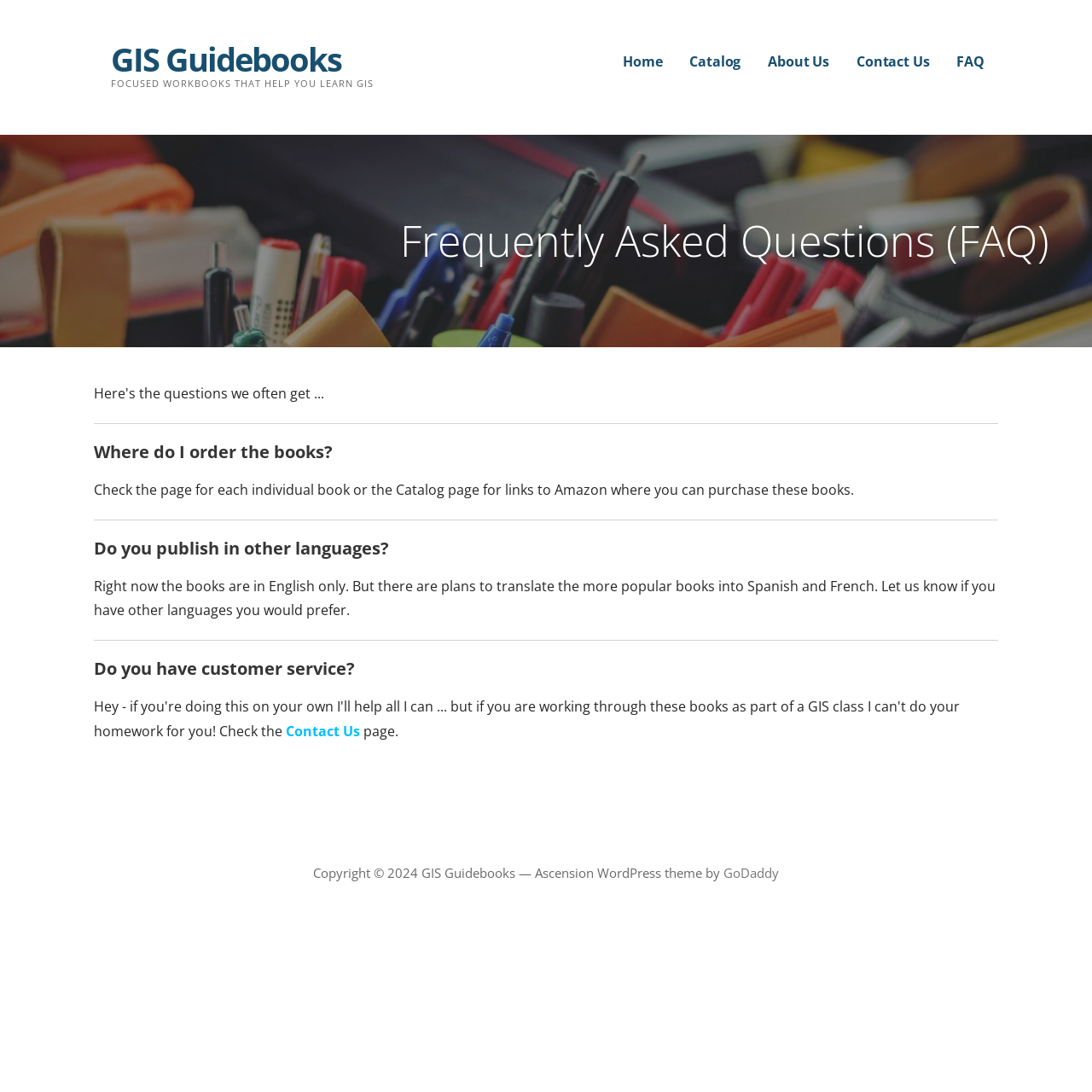Construct a comprehensive description capturing every detail on the webpage.

The webpage is a Frequently Asked Questions (FAQ) page for GIS Guidebooks. At the top, there is a link to "GIS Guidebooks" and a static text "FOCUSED WORKBOOKS THAT HELP YOU LEARN GIS". 

To the right of these elements, there are five links: "Home", "Catalog", "About Us", "Contact Us", and "FAQ", which are positioned horizontally and evenly spaced.

Below these links, there is a heading "Frequently Asked Questions (FAQ)" that spans almost the entire width of the page. 

Underneath the heading, there is a main section that contains an article with several FAQs. Each FAQ consists of a heading and a static text or a link. The FAQs are separated by horizontal separators. 

The first FAQ is "Where do I order the books?" with a static text providing information on how to purchase the books. The second FAQ is "Do you publish in other languages?" with a static text explaining the current language availability and future plans. The third FAQ is "Do you have customer service?" with a link to the "Contact Us" page and a static text.

At the bottom of the page, there is a static text with copyright information and a link to "GoDaddy".